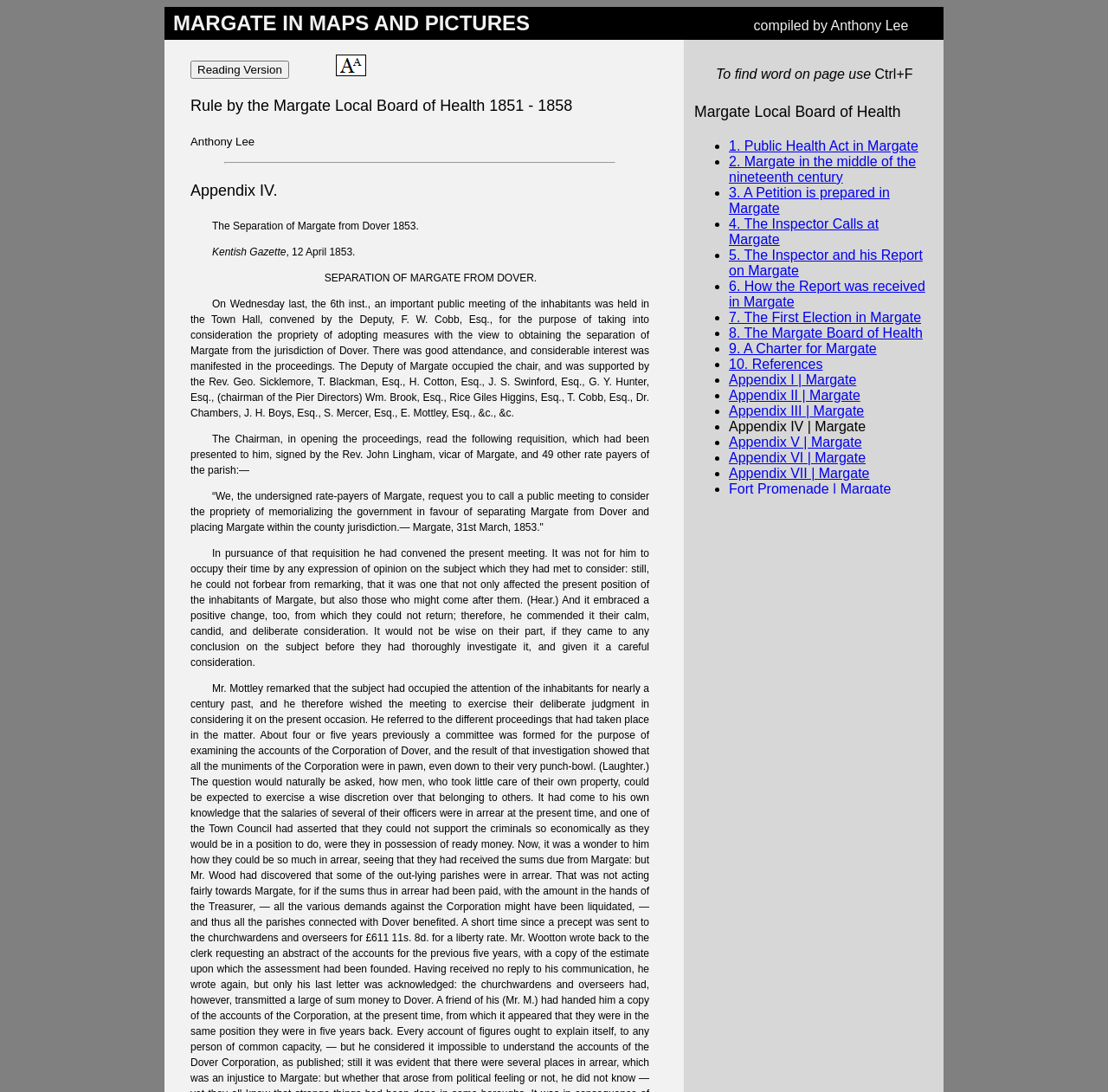Using floating point numbers between 0 and 1, provide the bounding box coordinates in the format (top-left x, top-left y, bottom-right x, bottom-right y). Locate the UI element described here: Jumble Joss Island | Margate

[0.658, 0.483, 0.82, 0.497]